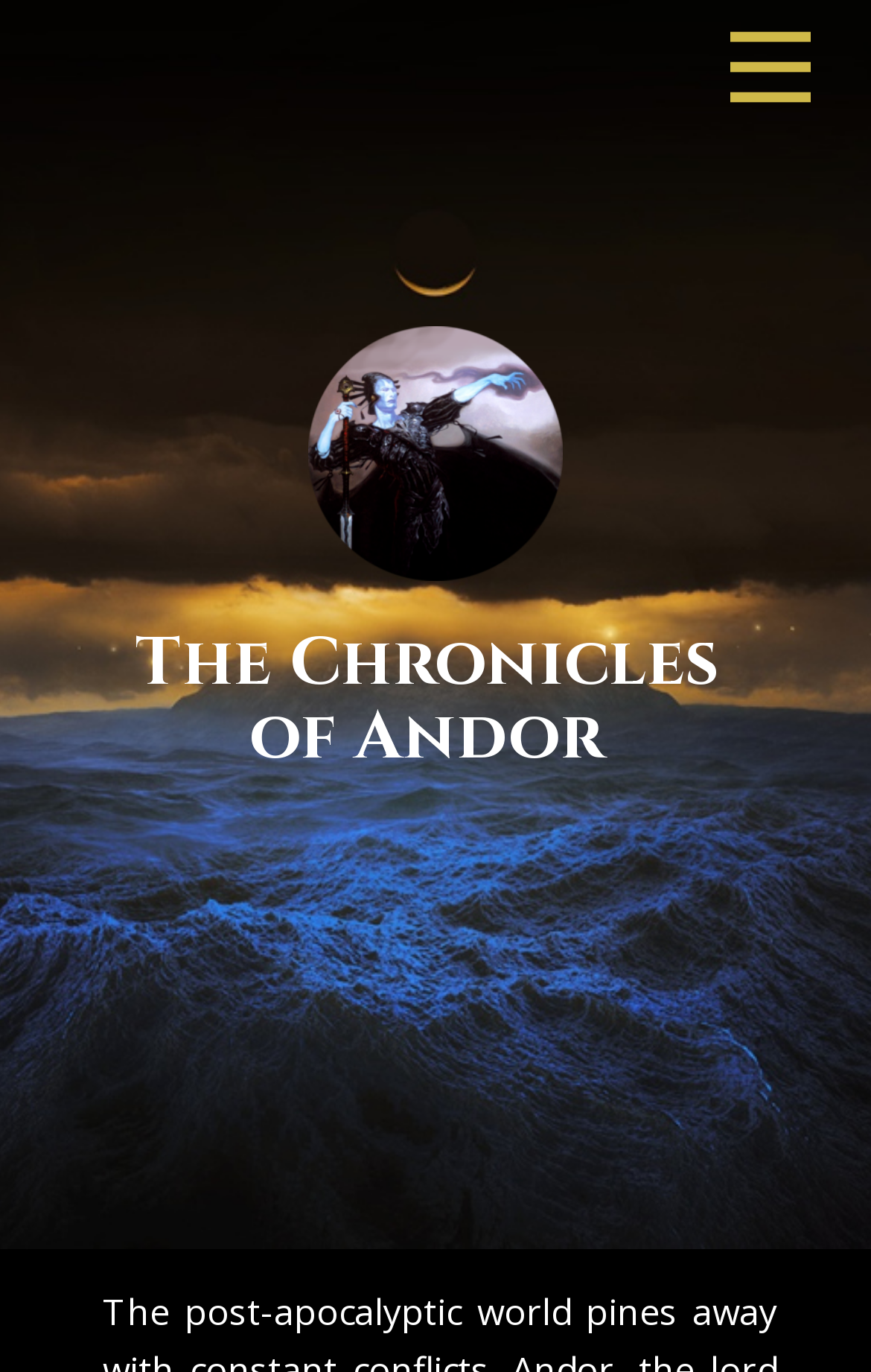Identify the first-level heading on the webpage and generate its text content.

The Chronicles 
of Andor 